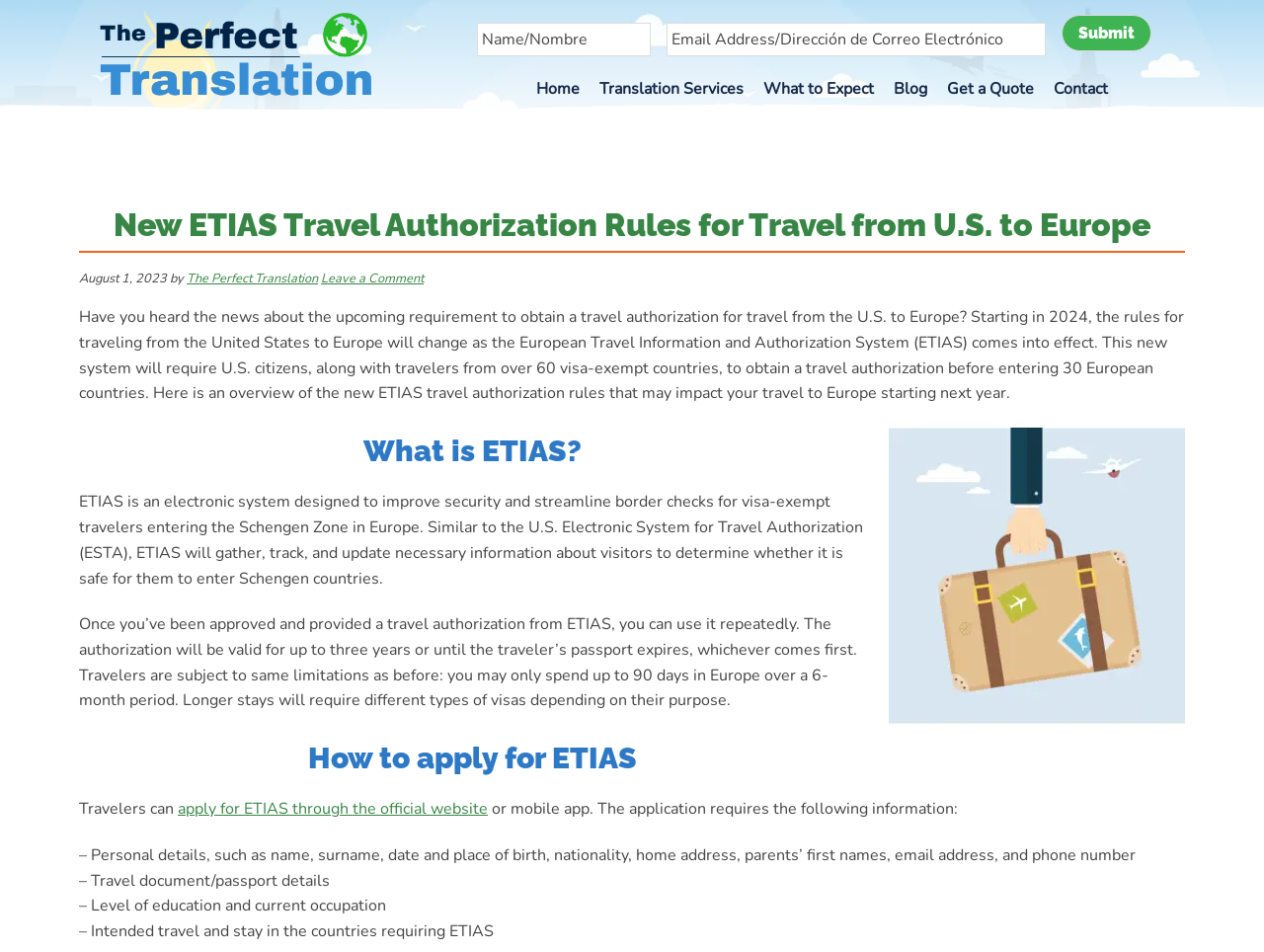Determine the bounding box coordinates of the clickable element to complete this instruction: "Click the 'What is ETIAS?' heading". Provide the coordinates in the format of four float numbers between 0 and 1, [left, top, right, bottom].

[0.062, 0.449, 0.938, 0.499]